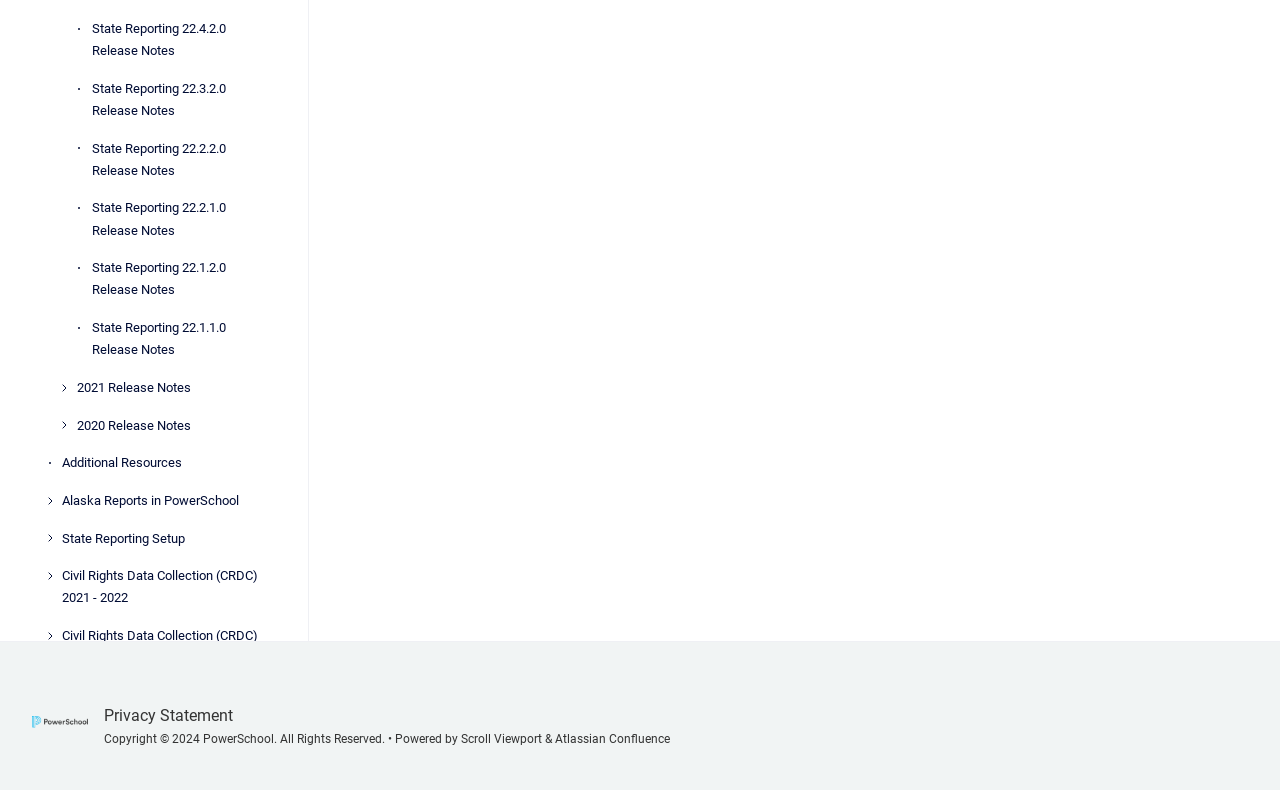Given the description "Scroll Viewport", determine the bounding box of the corresponding UI element.

[0.36, 0.927, 0.426, 0.945]